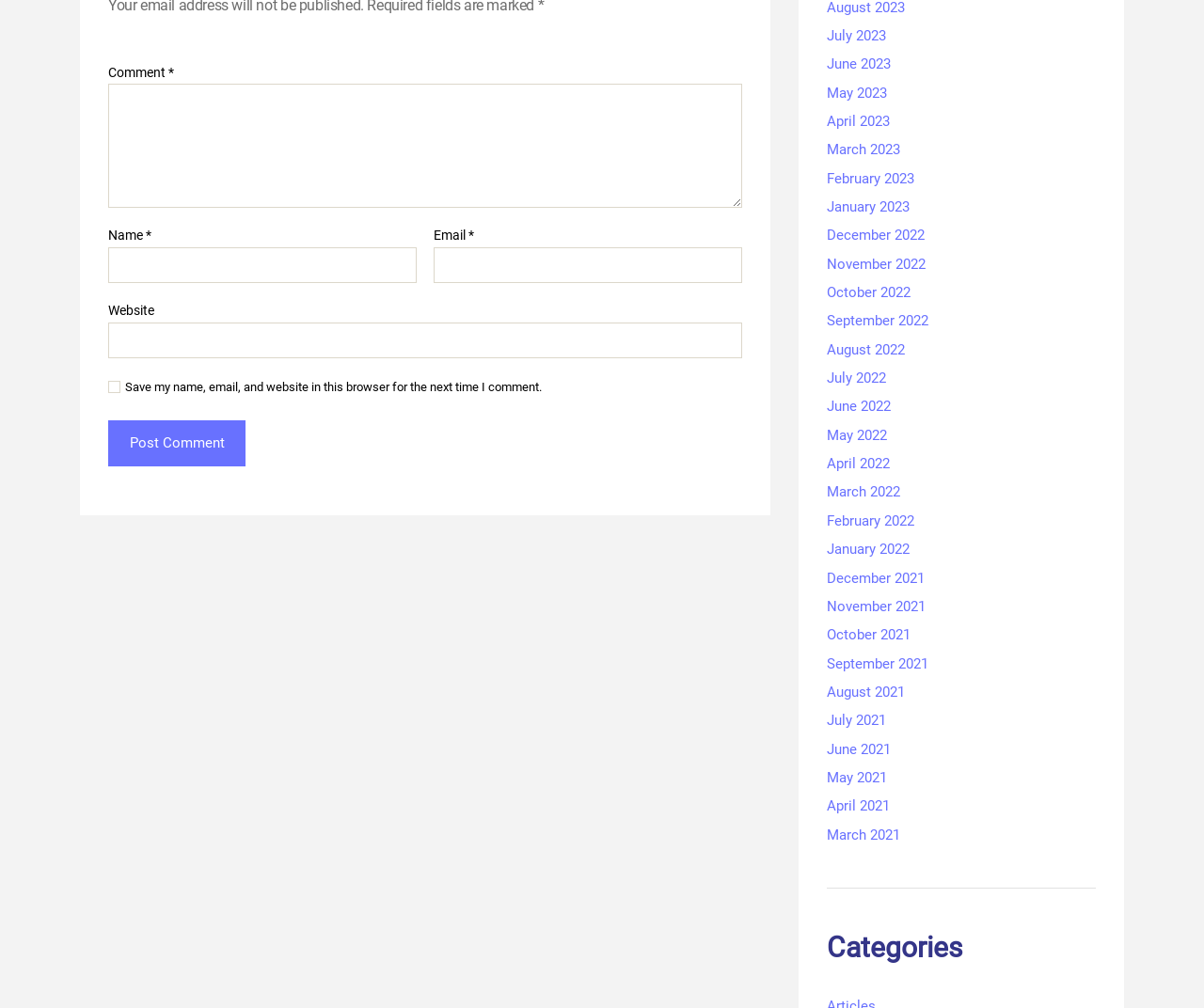Determine the bounding box coordinates for the region that must be clicked to execute the following instruction: "Click the Post Comment button".

[0.09, 0.417, 0.204, 0.463]